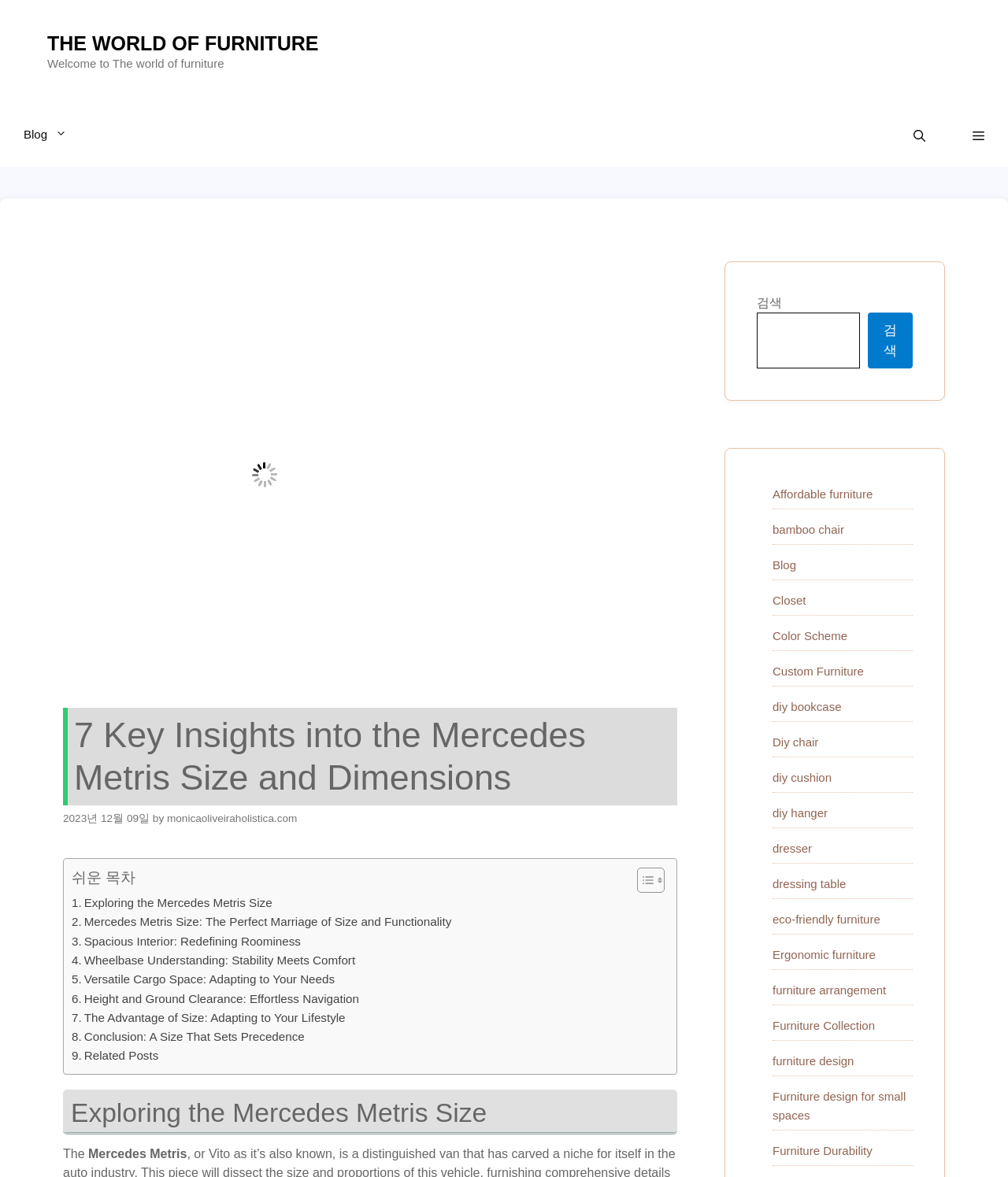Respond with a single word or phrase for the following question: 
What is the name of the website?

The world of furniture